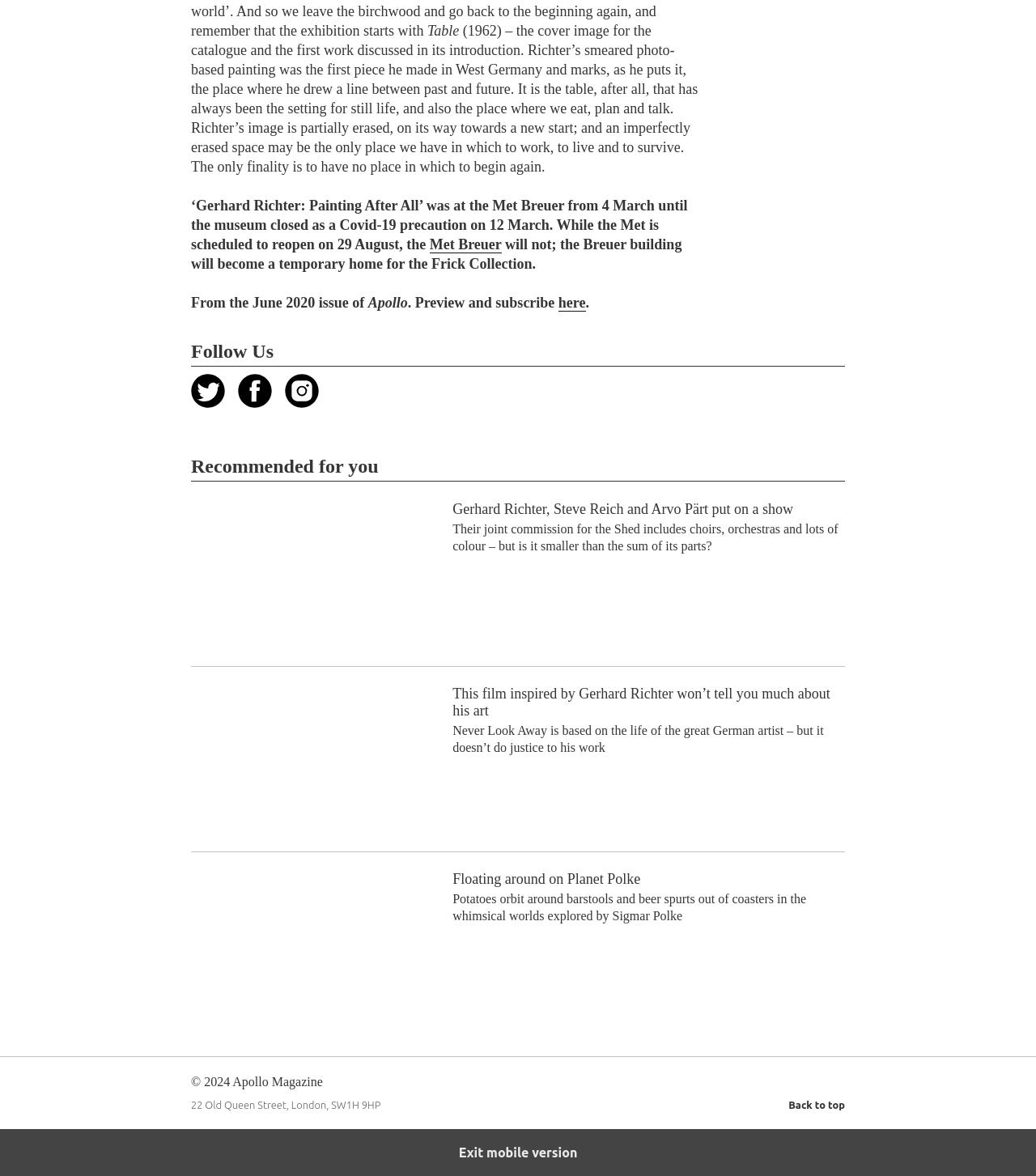Identify the bounding box coordinates for the element that needs to be clicked to fulfill this instruction: "Read more about Gerhard Richter, Steve Reich and Arvo Pärt". Provide the coordinates in the format of four float numbers between 0 and 1: [left, top, right, bottom].

[0.437, 0.426, 0.816, 0.44]